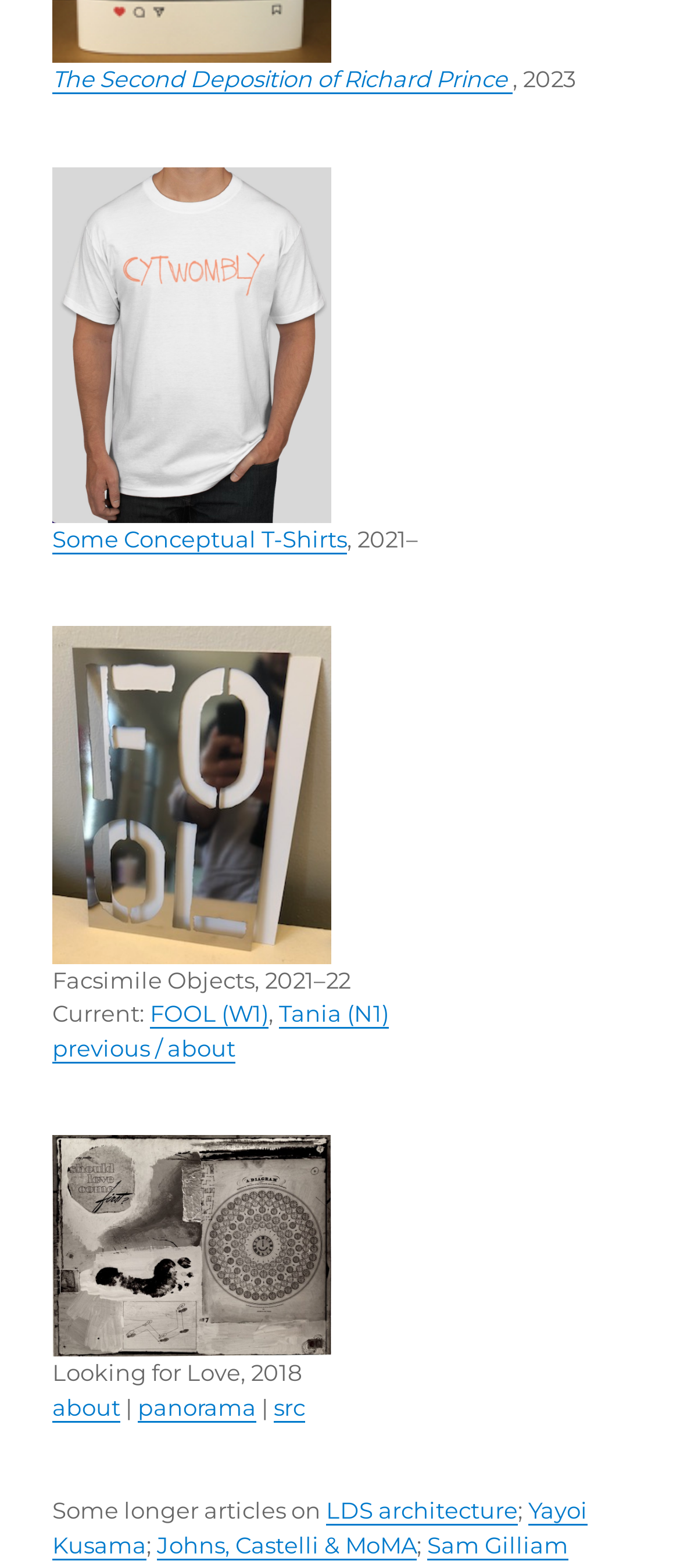Provide the bounding box coordinates of the UI element this sentence describes: "LDS architecture".

[0.479, 0.954, 0.761, 0.972]